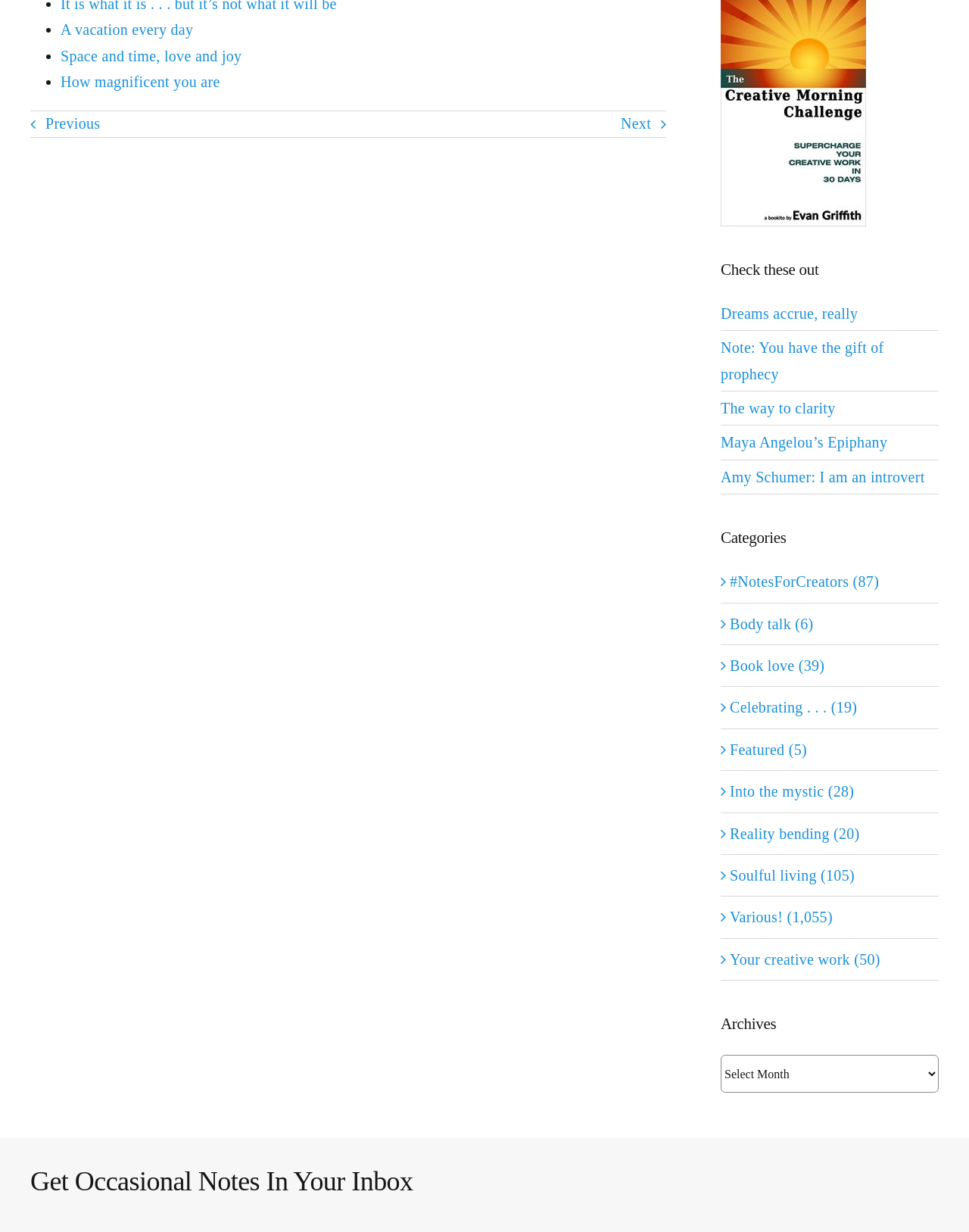Use a single word or phrase to answer this question: 
How many categories are listed on the webpage?

9